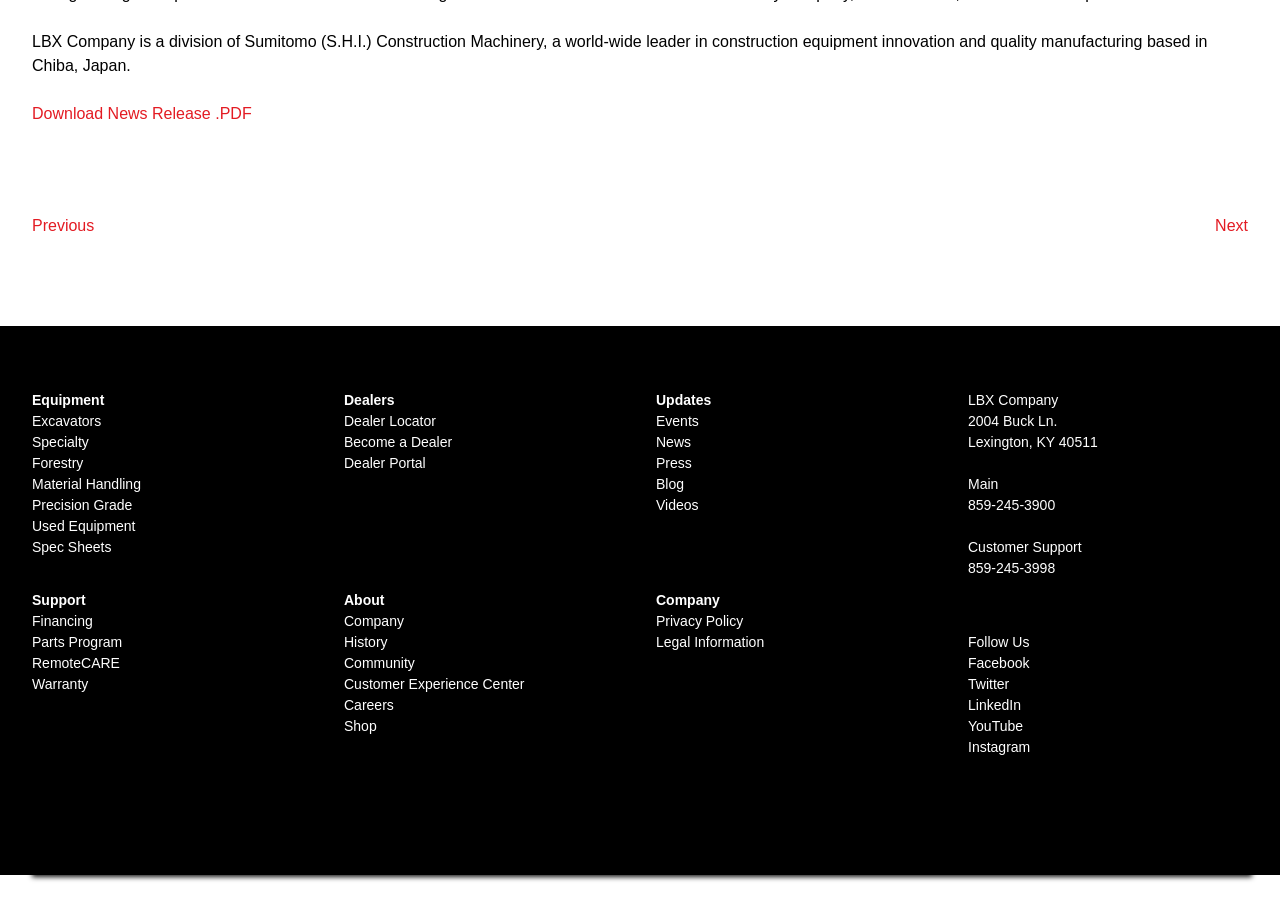Answer the following inquiry with a single word or phrase:
What type of equipment is mentioned in the webpage?

Excavators, Specialty, Forestry, Material Handling, Precision Grade, Used Equipment